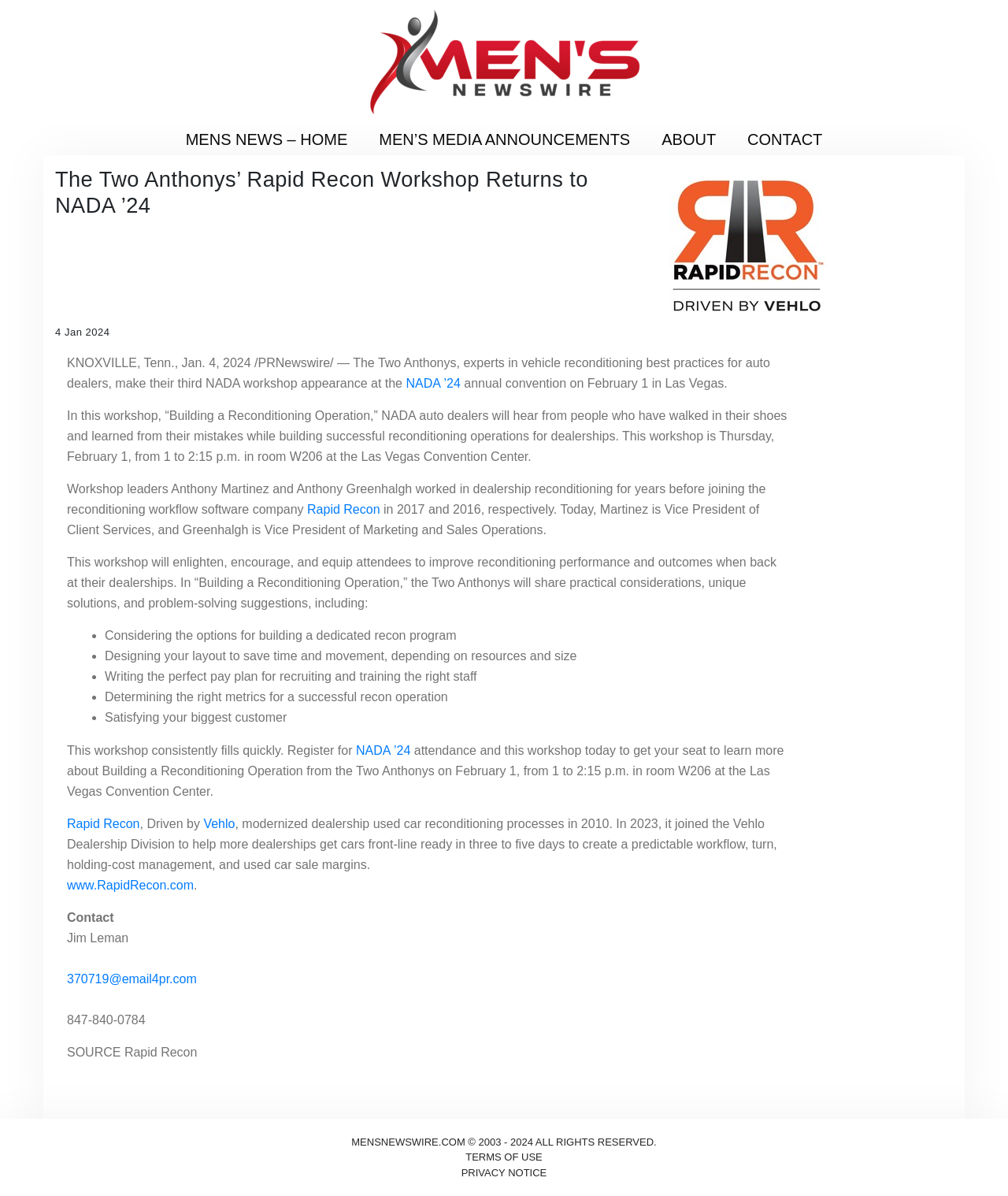Please find the bounding box coordinates of the element that you should click to achieve the following instruction: "Click on the 'Rapid Recon' link". The coordinates should be presented as four float numbers between 0 and 1: [left, top, right, bottom].

[0.305, 0.42, 0.377, 0.431]